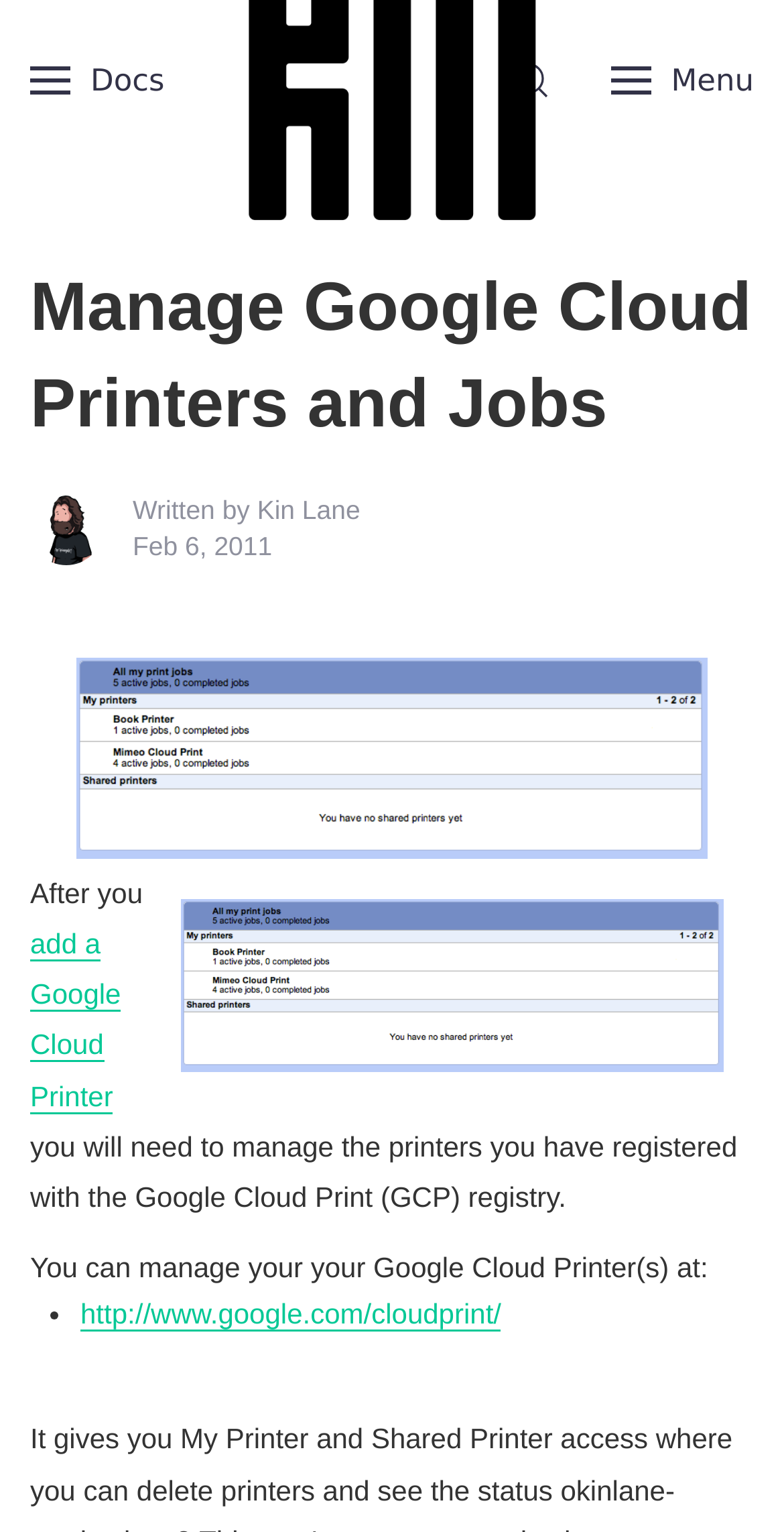Respond to the question below with a single word or phrase: What is the website about?

Google Cloud Printers